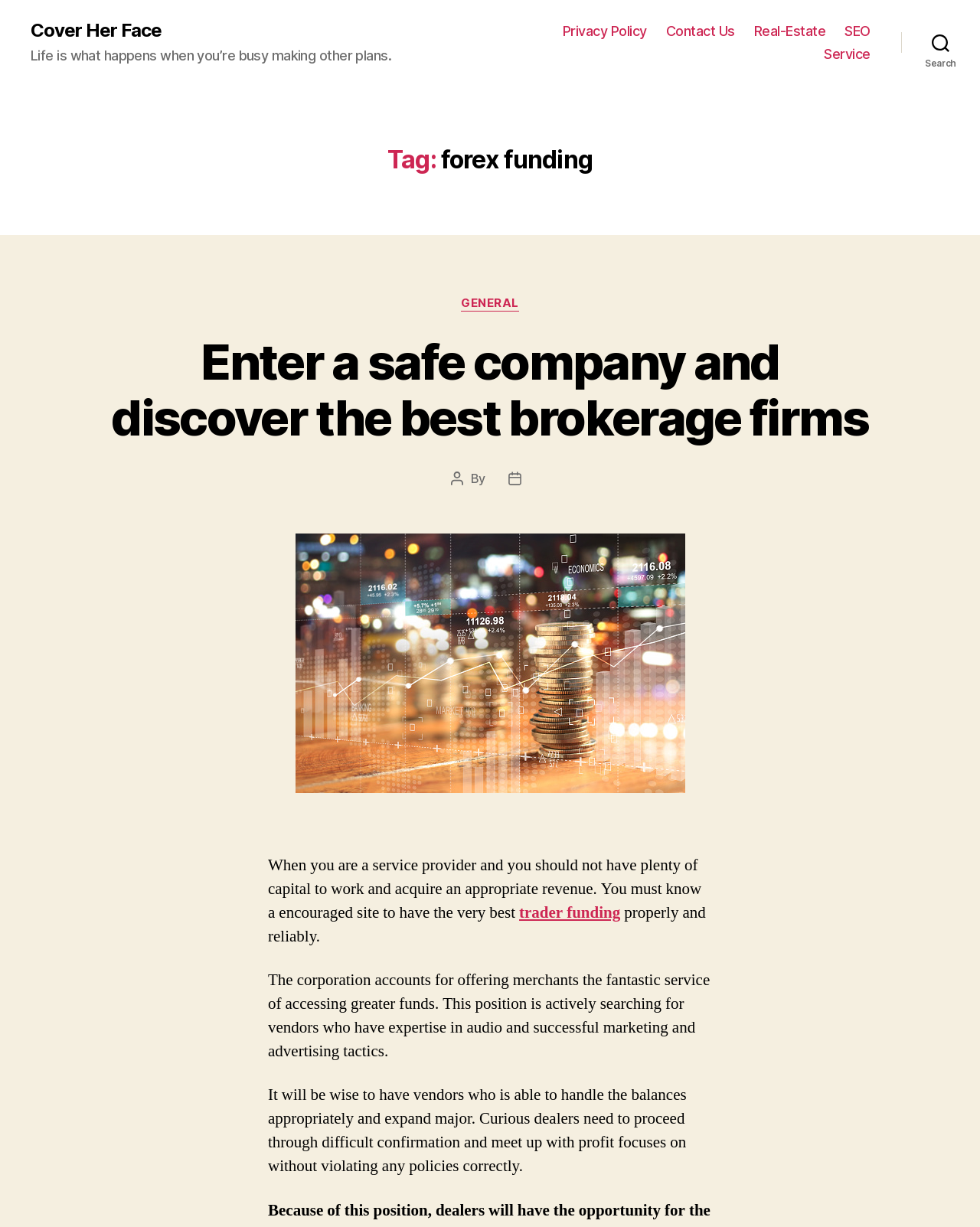What is the topic of the article?
Based on the content of the image, thoroughly explain and answer the question.

I found the topic of the article by looking at the heading that says 'Tag: forex funding' and also the content of the article which talks about trader funding and brokerage firms.